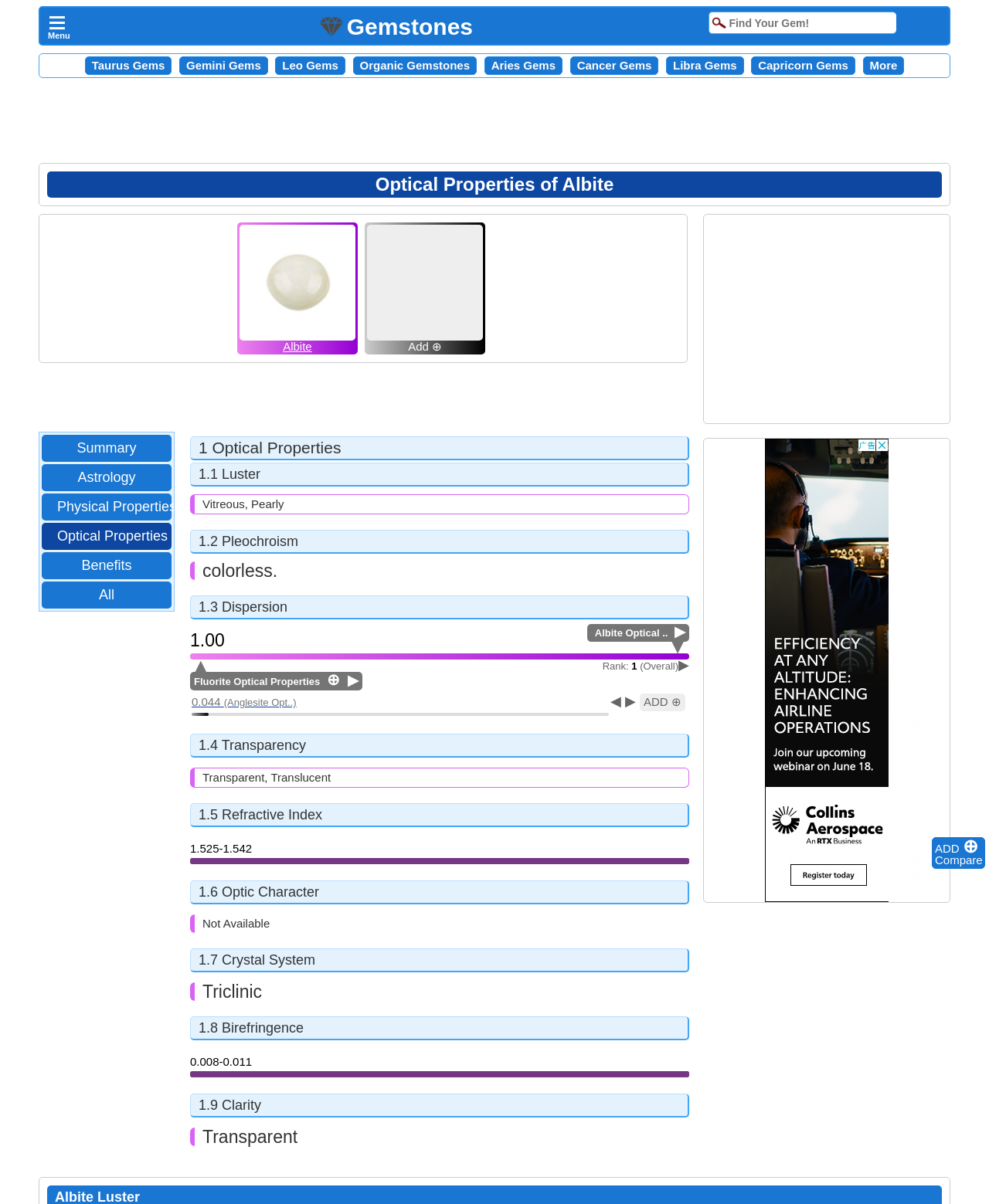Please provide the bounding box coordinates for the UI element as described: "name="ctl00$SearchBox_ProductCommon$Product10" placeholder="Find Your Gem!"". The coordinates must be four floats between 0 and 1, represented as [left, top, right, bottom].

[0.717, 0.01, 0.906, 0.028]